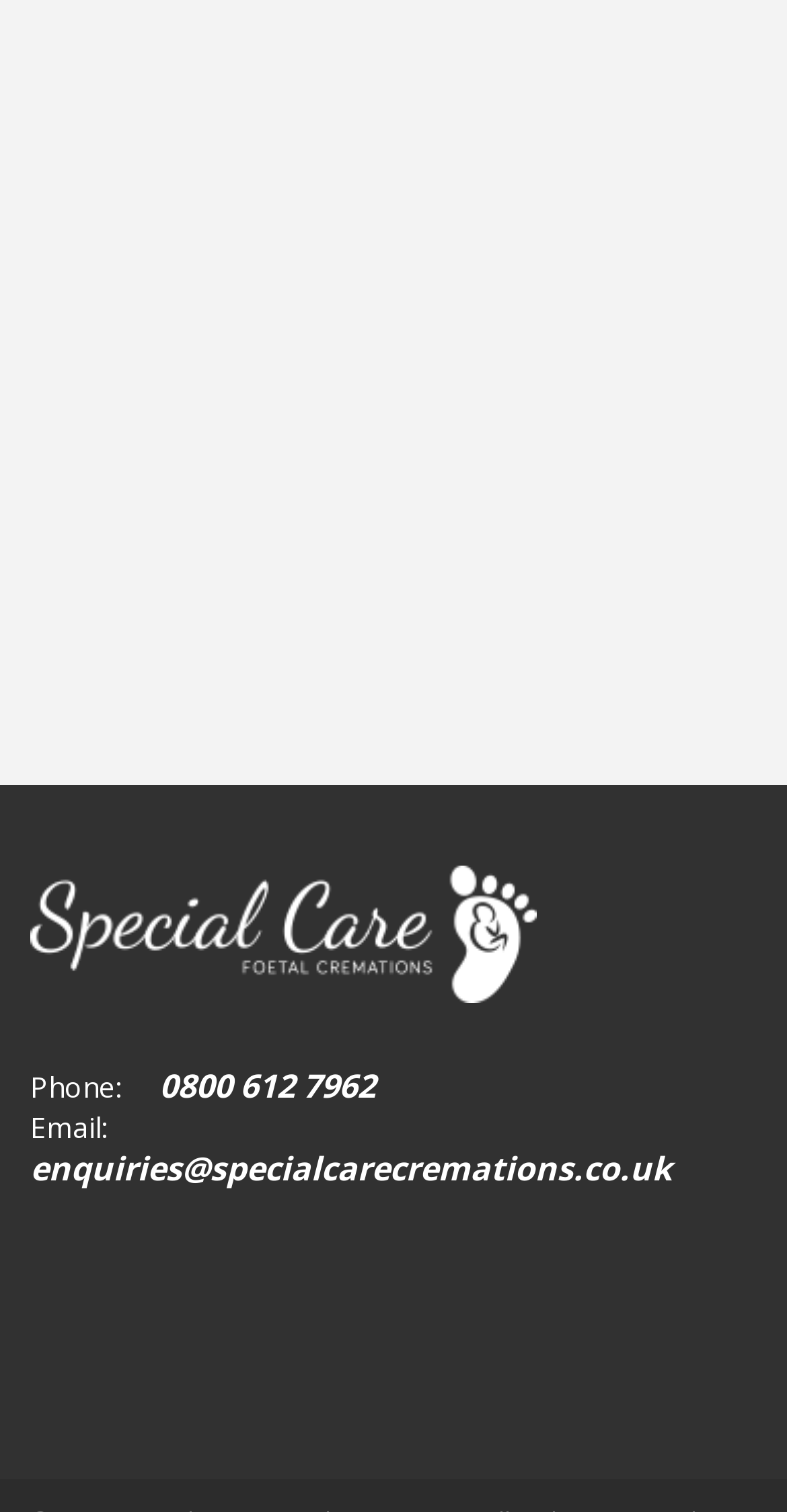Bounding box coordinates are to be given in the format (top-left x, top-left y, bottom-right x, bottom-right y). All values must be floating point numbers between 0 and 1. Provide the bounding box coordinate for the UI element described as: enquiries@specialcarecremations.co.uk

[0.038, 0.758, 0.854, 0.787]